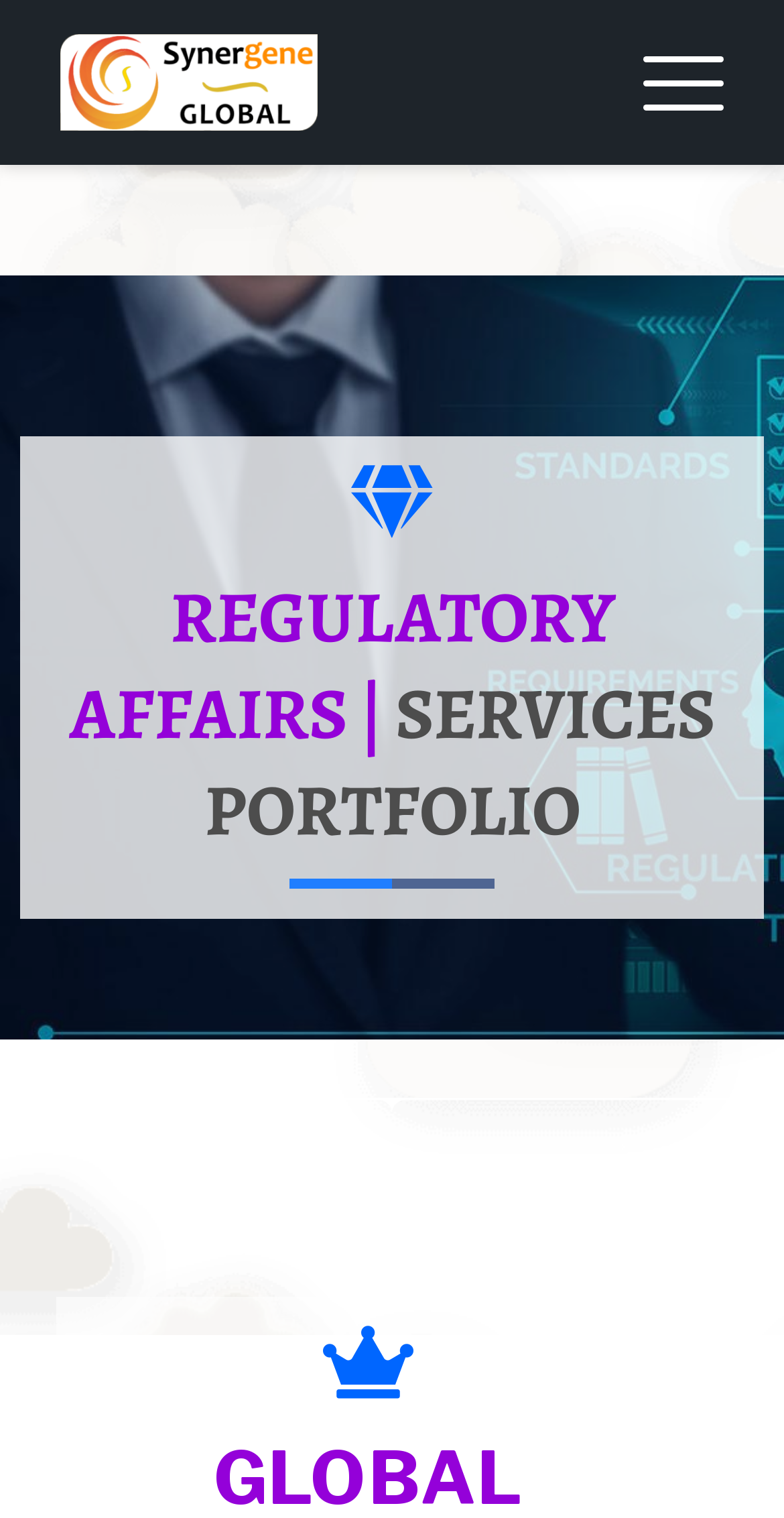Please identify the primary heading on the webpage and return its text.

Proactive Regulatory Affairs to support Business Growth